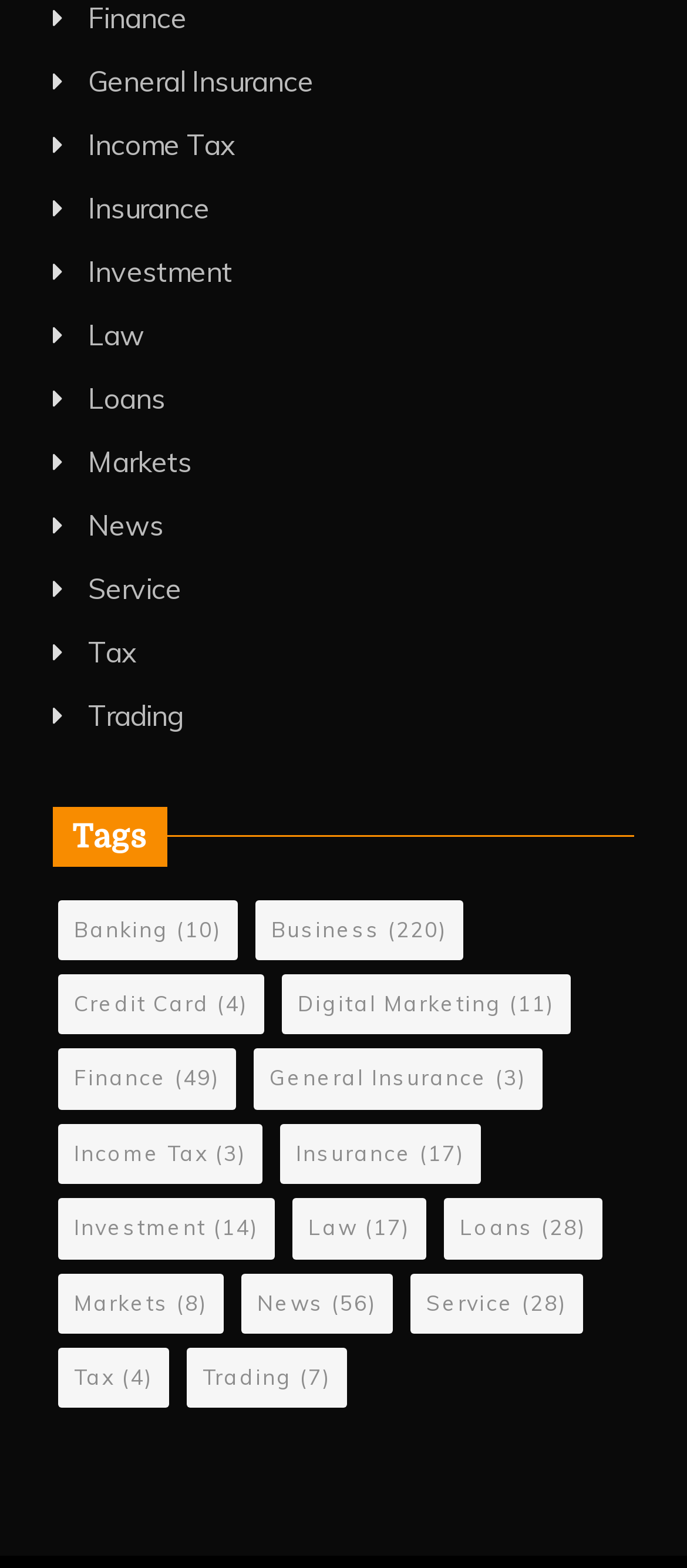How many categories are listed under 'Tags'?
Based on the screenshot, respond with a single word or phrase.

11